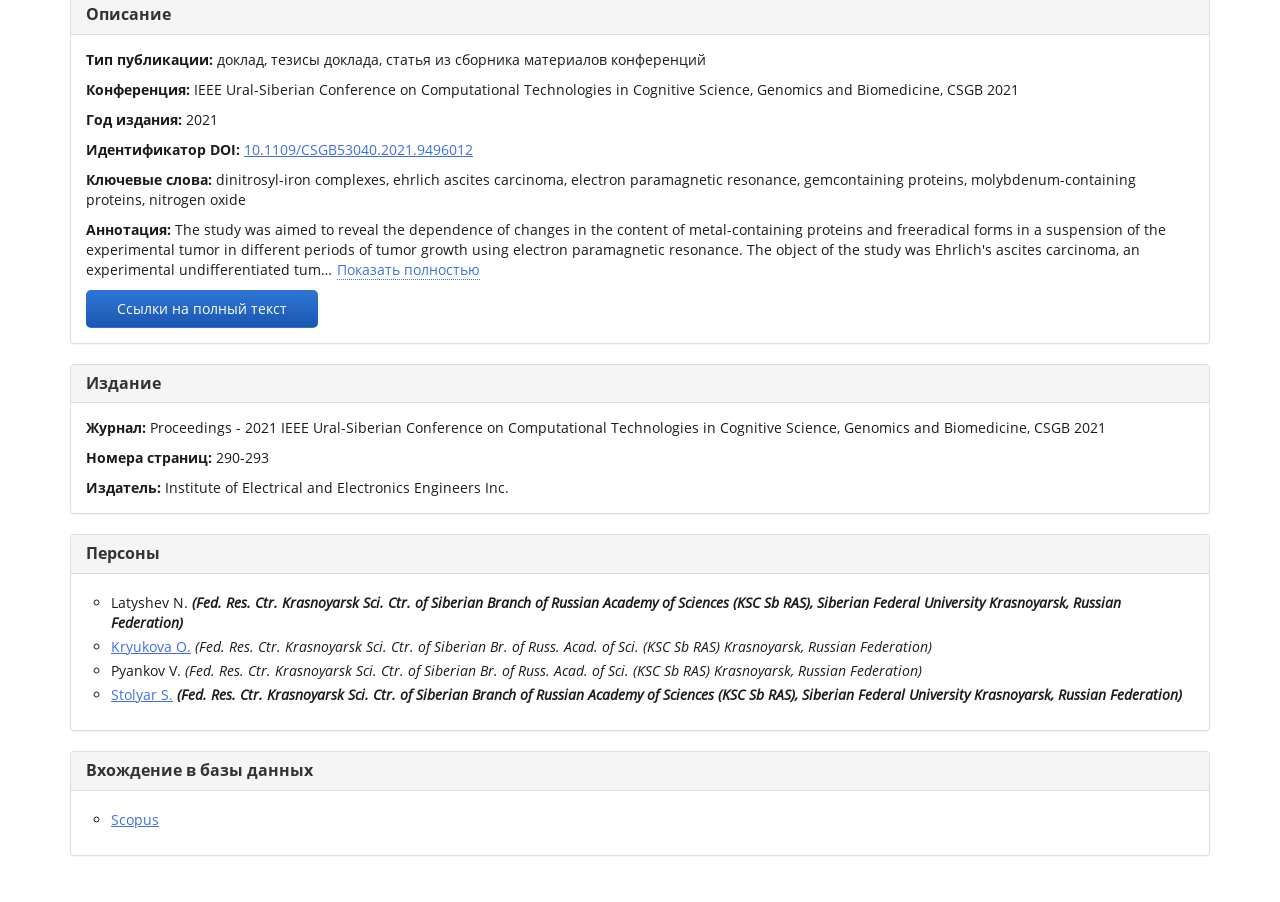Please predict the bounding box coordinates (top-left x, top-left y, bottom-right x, bottom-right y) for the UI element in the screenshot that fits the description: 10.1109/CSGB53040.2021.9496012

[0.191, 0.155, 0.37, 0.176]